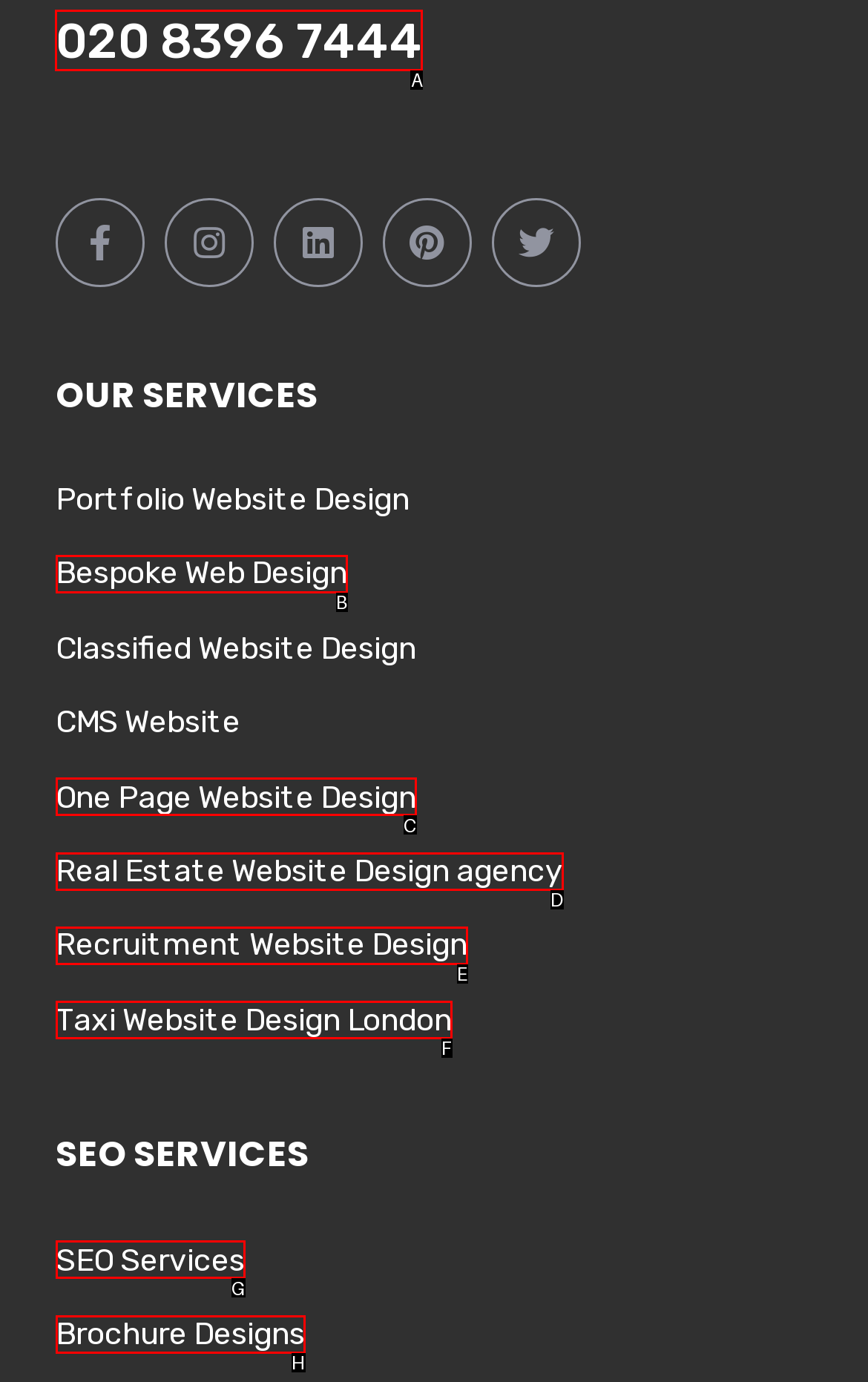Determine which HTML element to click for this task: Call the phone number Provide the letter of the selected choice.

A